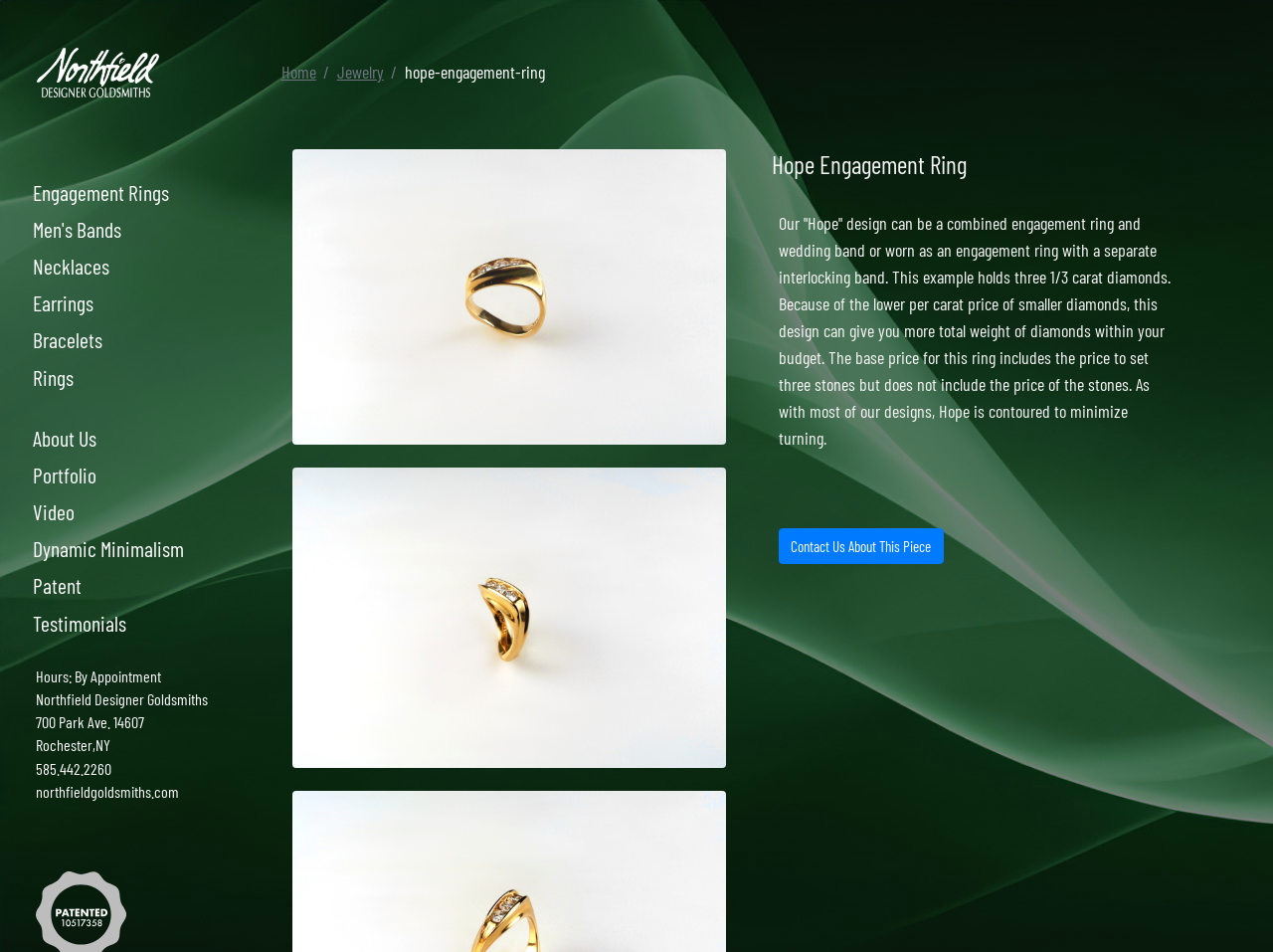What is the phone number of Northfield Designer Goldsmiths?
Using the image, give a concise answer in the form of a single word or short phrase.

585.442.2260